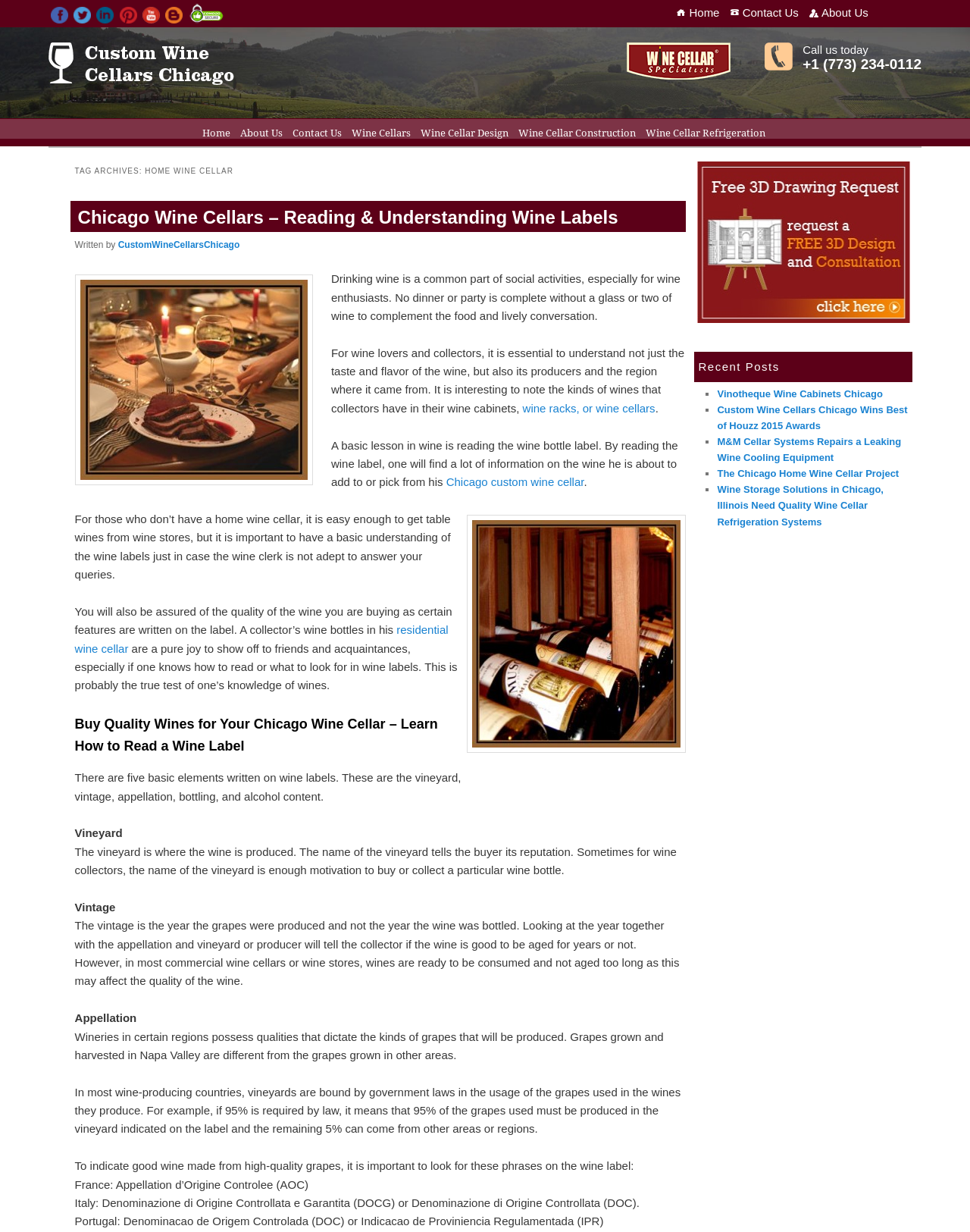What is the company's phone number?
Answer the question with just one word or phrase using the image.

+1 (773) 234-0112